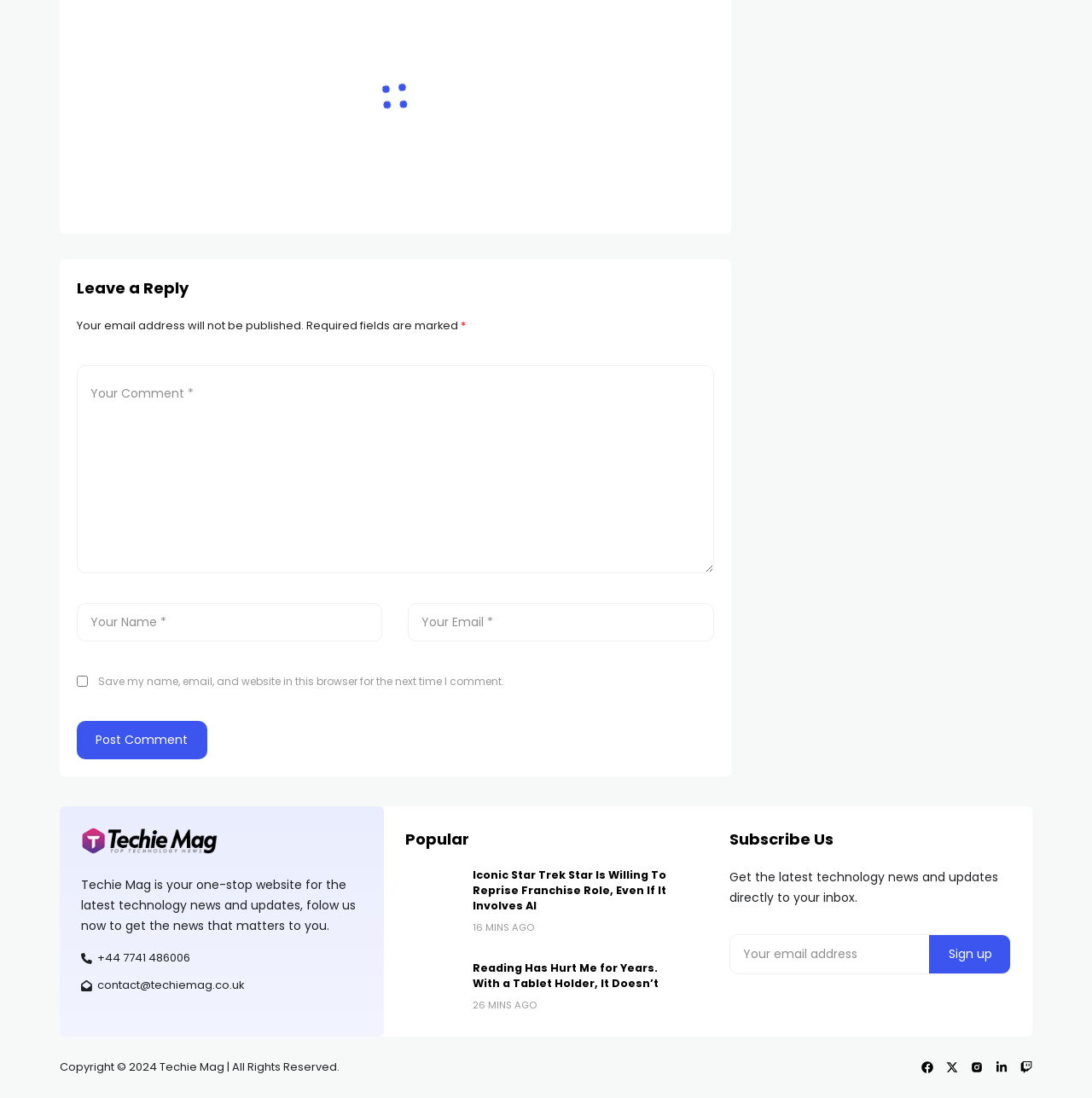What social media platforms is Techie Mag on?
Using the image provided, answer with just one word or phrase.

Facebook, Twitter, Instagram, LinkedIn, Twitch